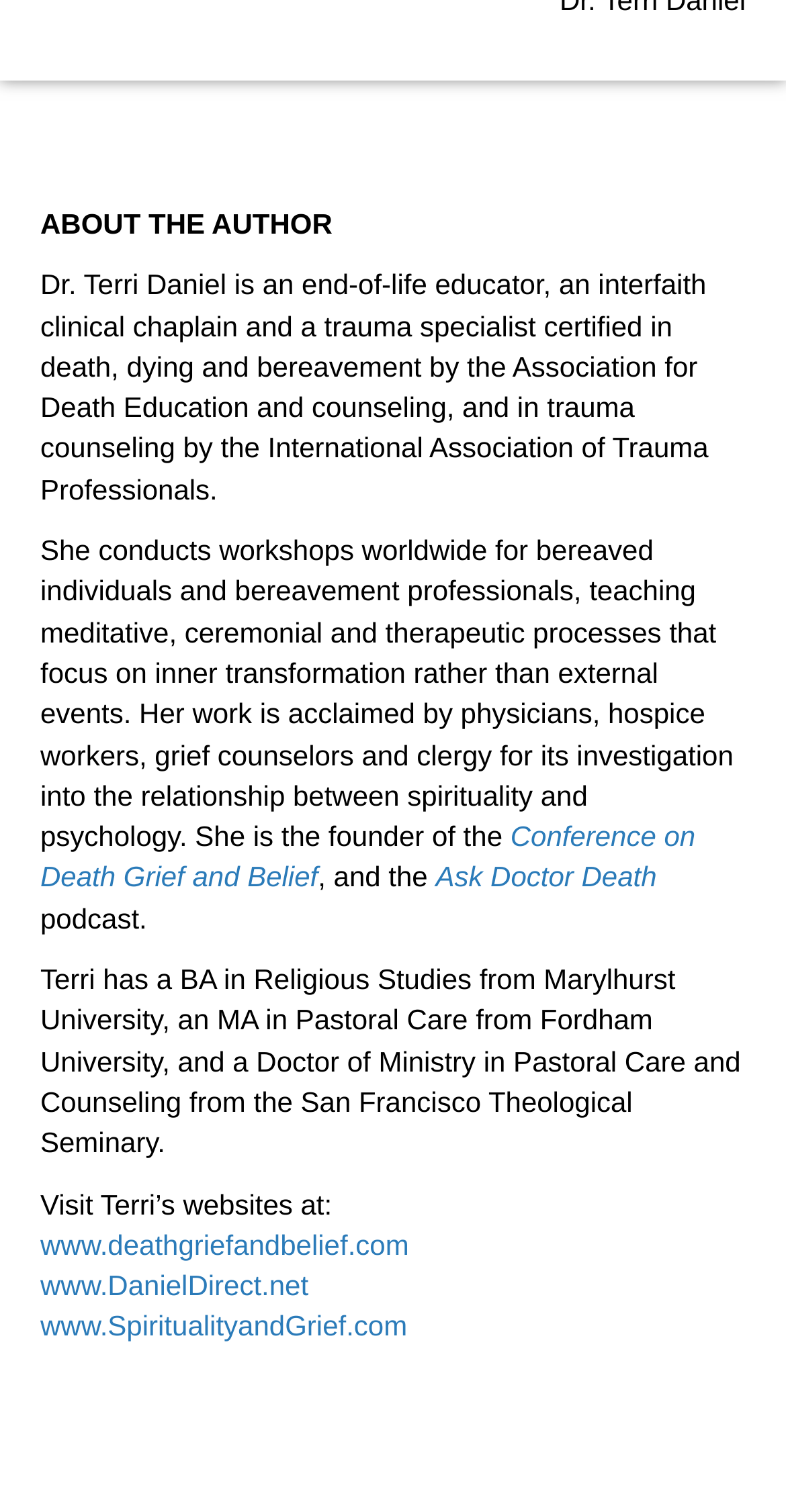How many websites does Terri have?
Refer to the image and provide a one-word or short phrase answer.

3